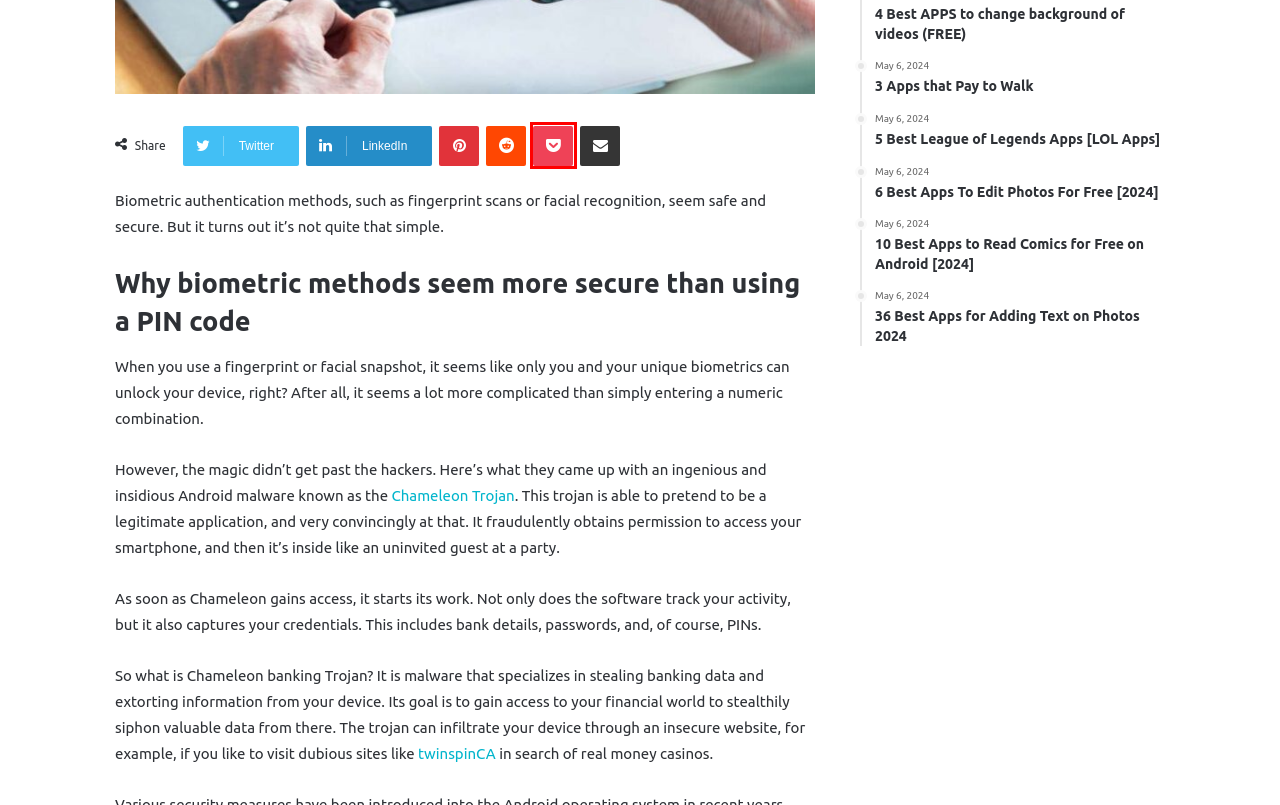Given a screenshot of a webpage with a red bounding box highlighting a UI element, choose the description that best corresponds to the new webpage after clicking the element within the red bounding box. Here are your options:
A. 3 Apps that Pay to Walk
B. News
C. Pocket: Log In
D. 6 Best Apps To Edit Photos For Free [2024]
E. How to save Internet Data usage on Moto E, G and X
F. 10 Best Apps to Read Comics for Free on Android [2024]
G. 5 Best League of Legends Apps [LOL Apps]
H. 36 Best Apps for Adding Text on Photos 2024

C